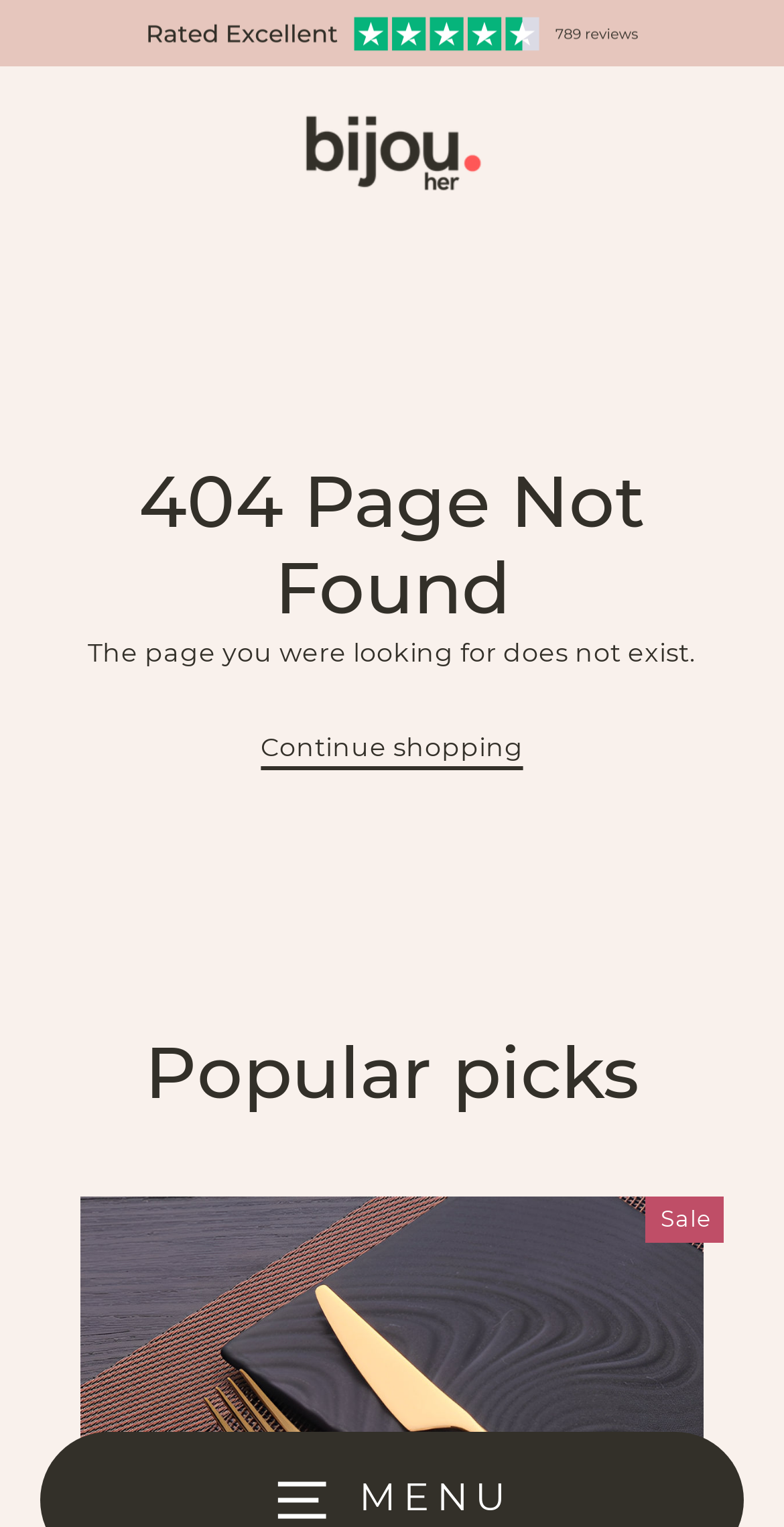What is the location of the 'Sale' text on the page?
Please interpret the details in the image and answer the question thoroughly.

I determined the location of the 'Sale' text by looking at its bounding box coordinates [0.843, 0.789, 0.908, 0.807] which indicates that it is located at the bottom right of the page.